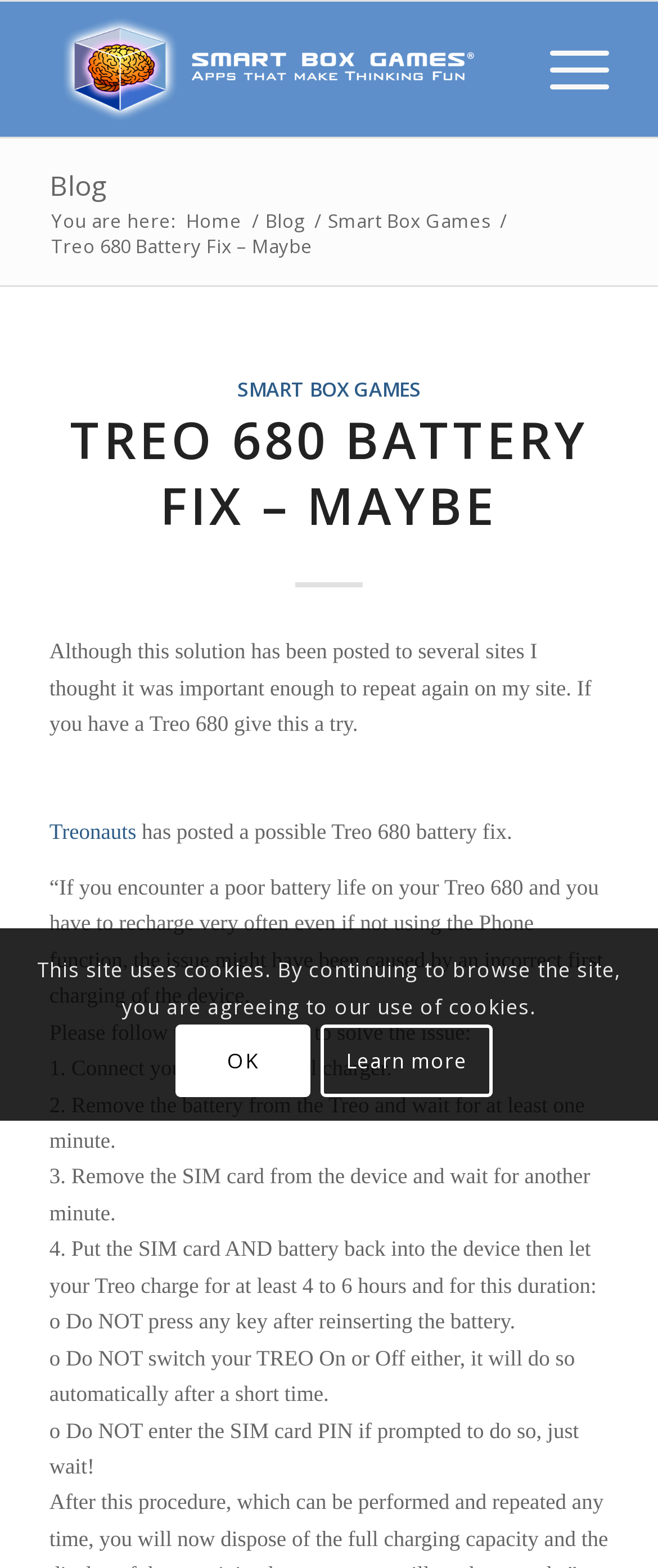What is the first step to solve the battery issue?
Based on the visual content, answer with a single word or a brief phrase.

Connect Treo to a wall charger